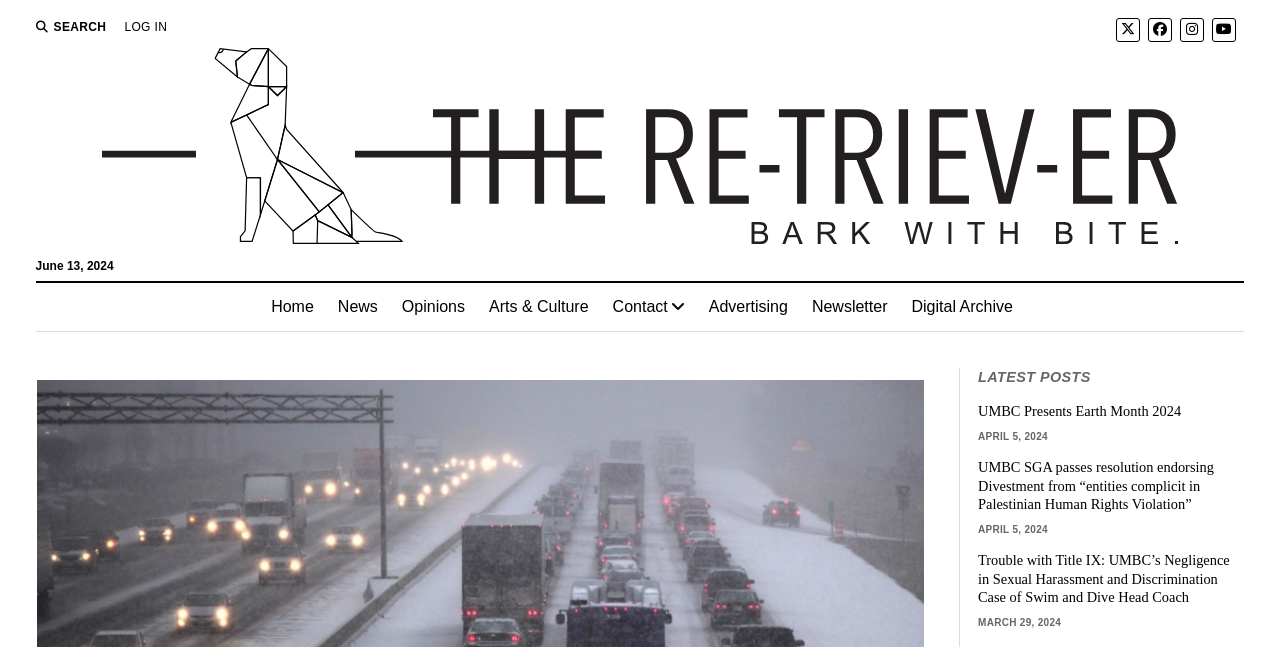Please give a succinct answer to the question in one word or phrase:
What are the categories of posts available?

Home, News, Opinions, Arts & Culture